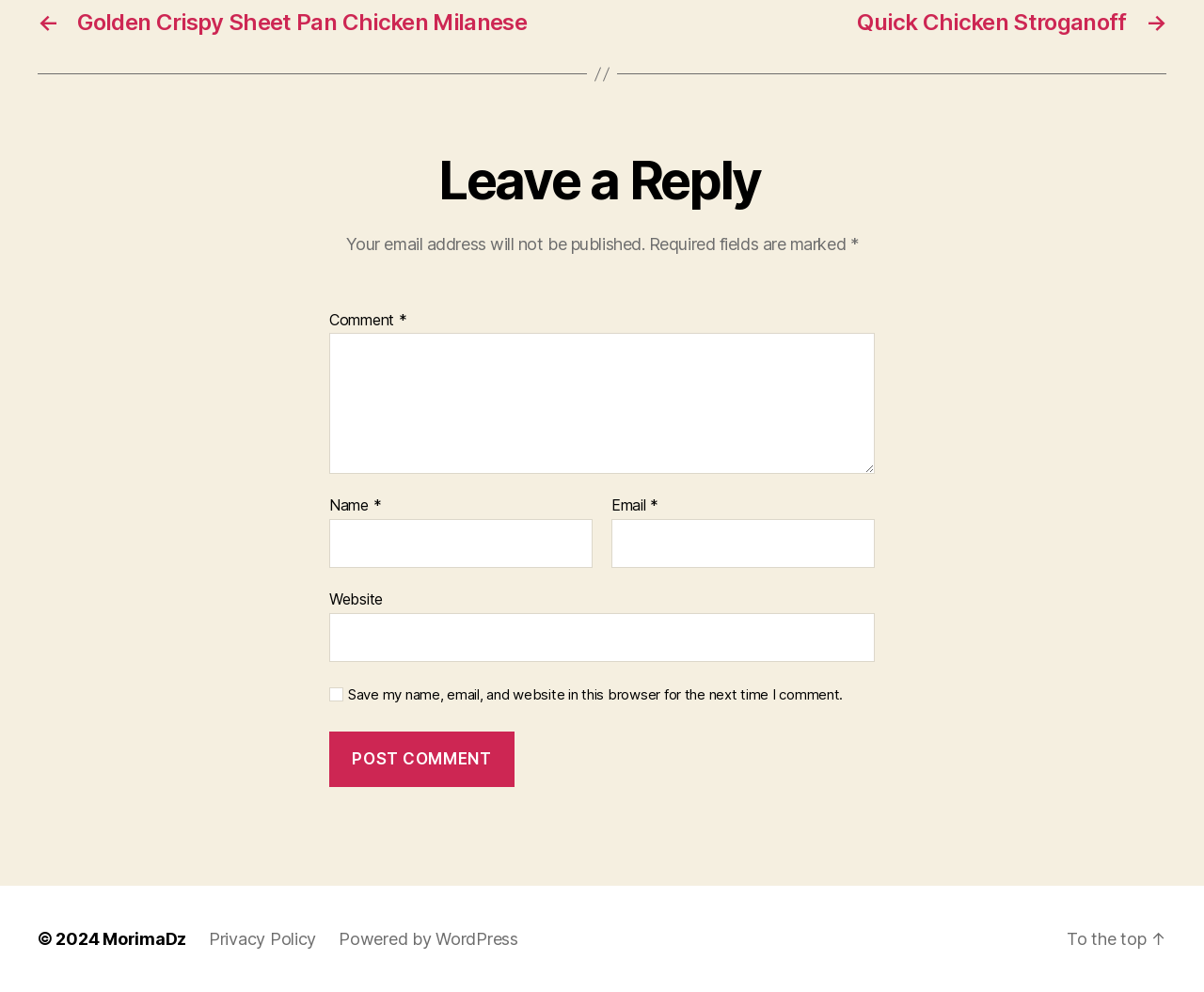Please determine the bounding box coordinates of the section I need to click to accomplish this instruction: "Click on the 'To the top' link".

[0.886, 0.936, 0.969, 0.956]